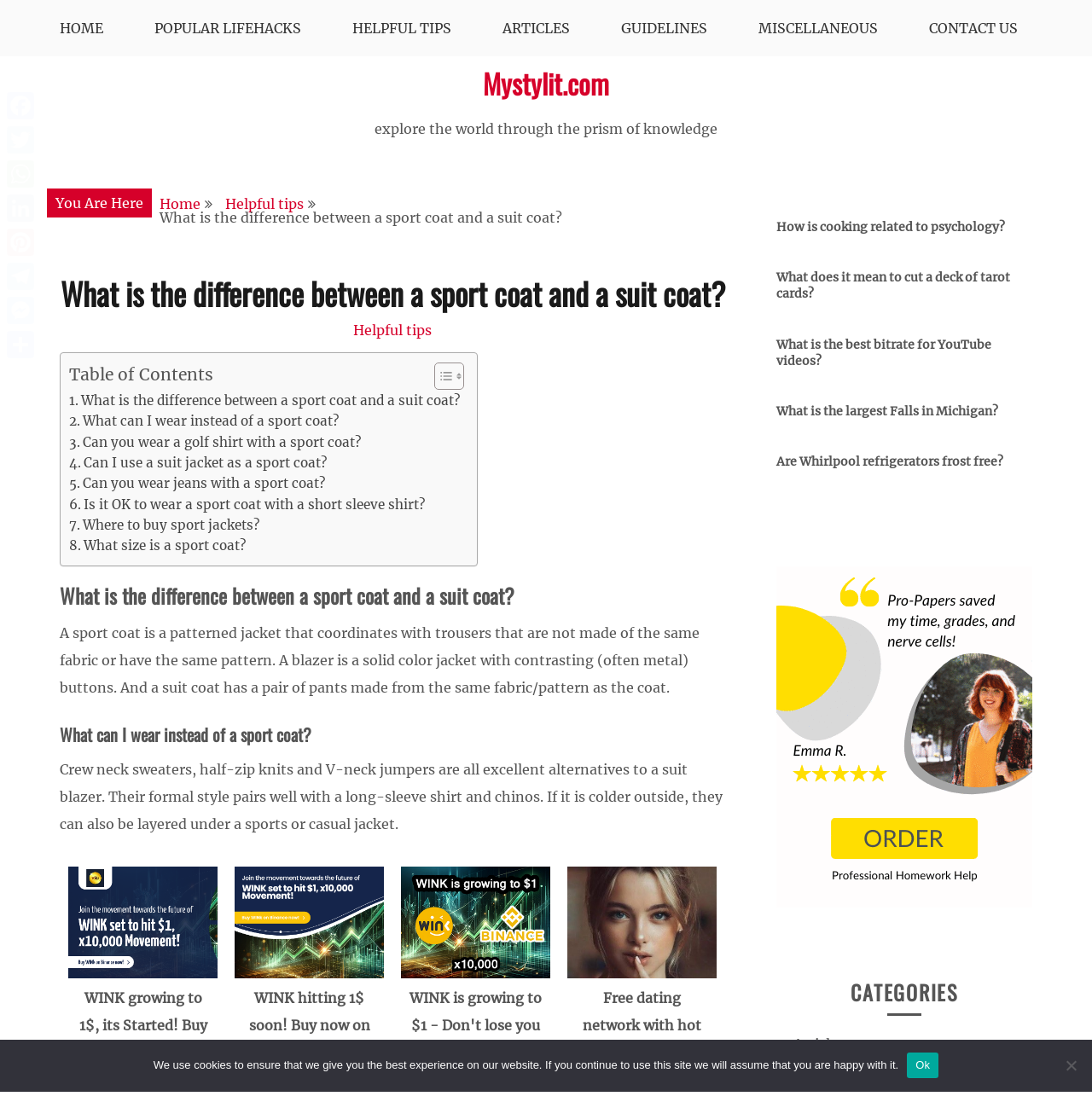Please identify the bounding box coordinates of where to click in order to follow the instruction: "Toggle Table of Content".

[0.386, 0.328, 0.421, 0.354]